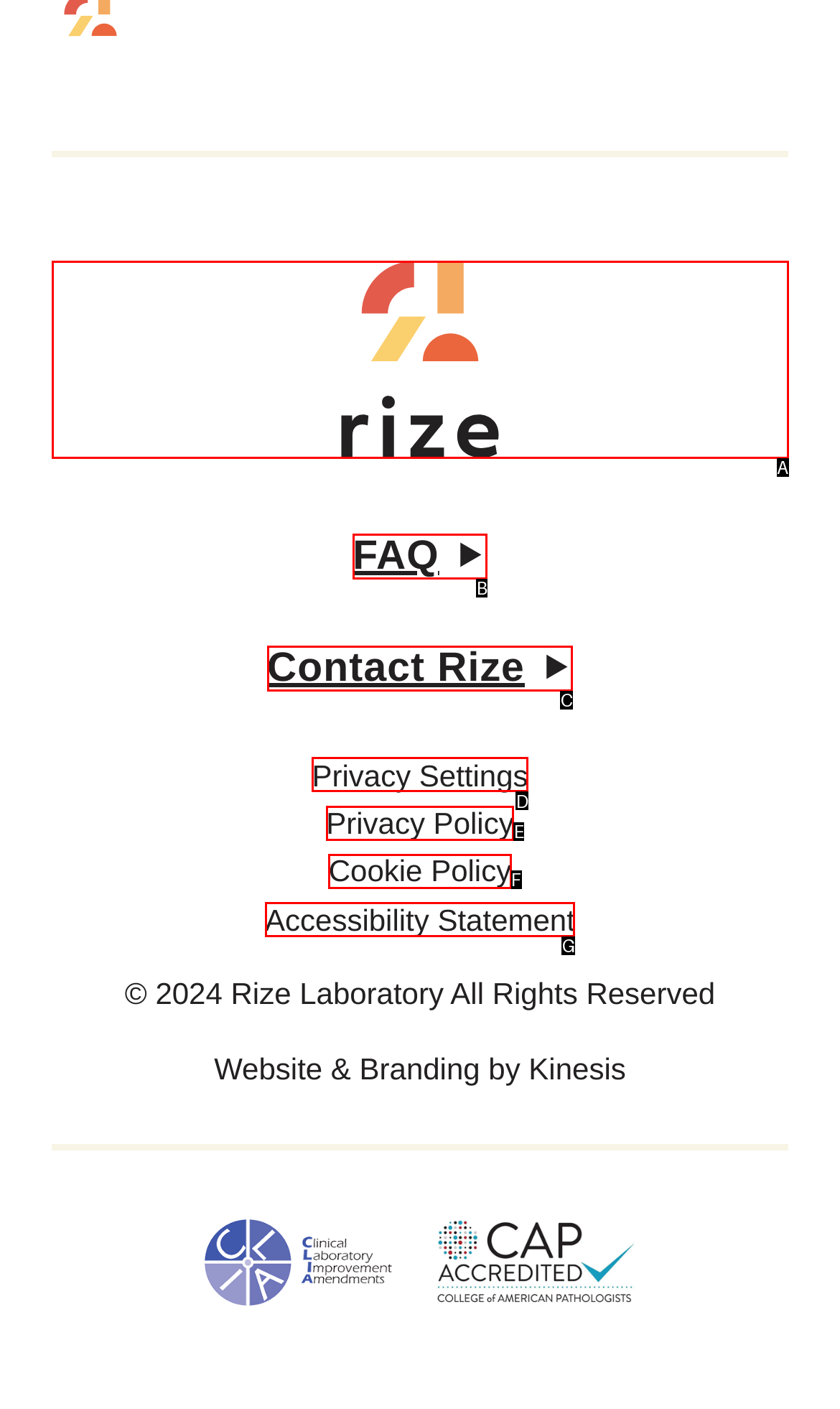Select the HTML element that matches the description: Privacy Policy
Respond with the letter of the correct choice from the given options directly.

E